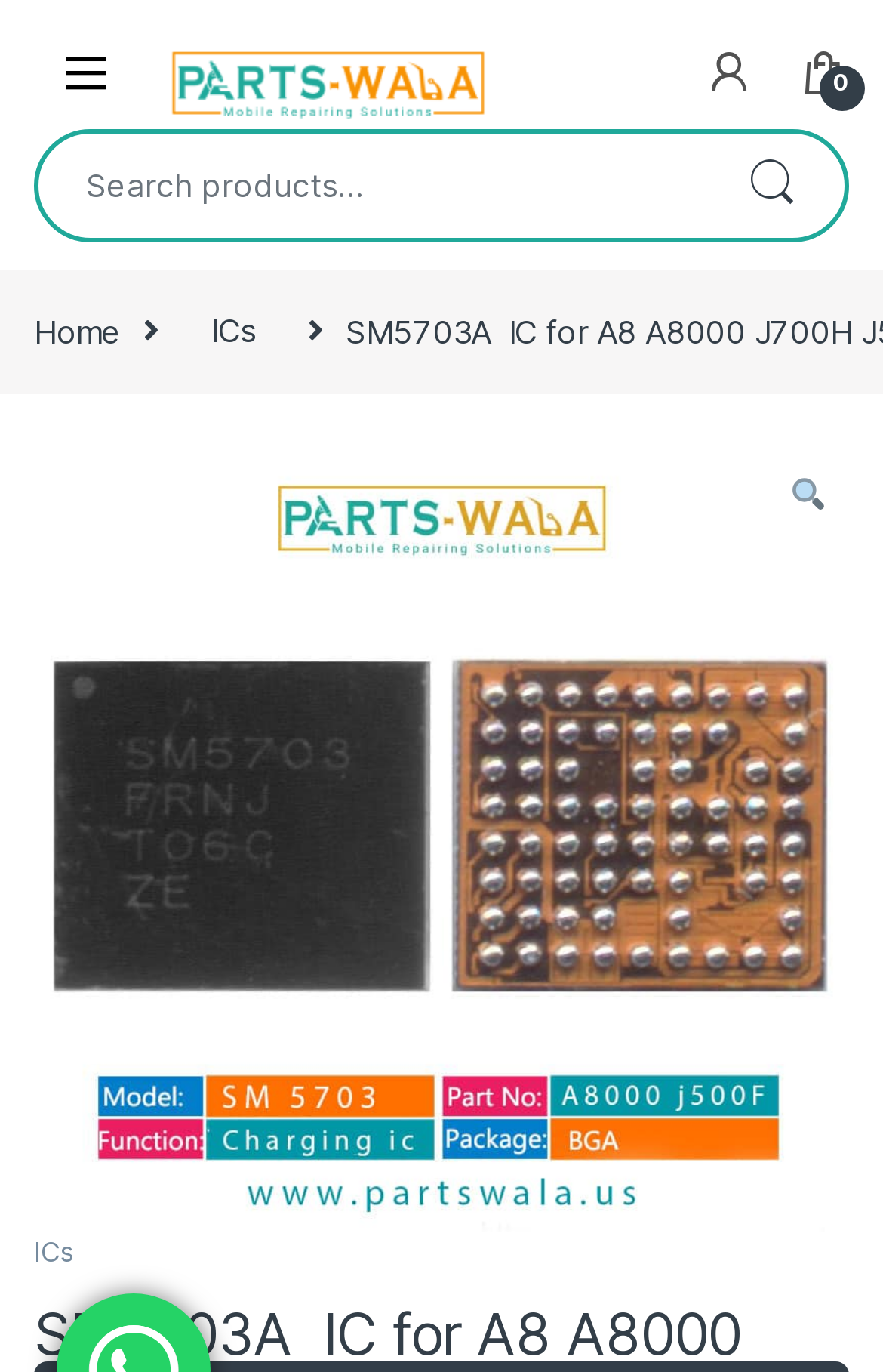Please give a succinct answer using a single word or phrase:
What is the category of products on this webpage?

ICs